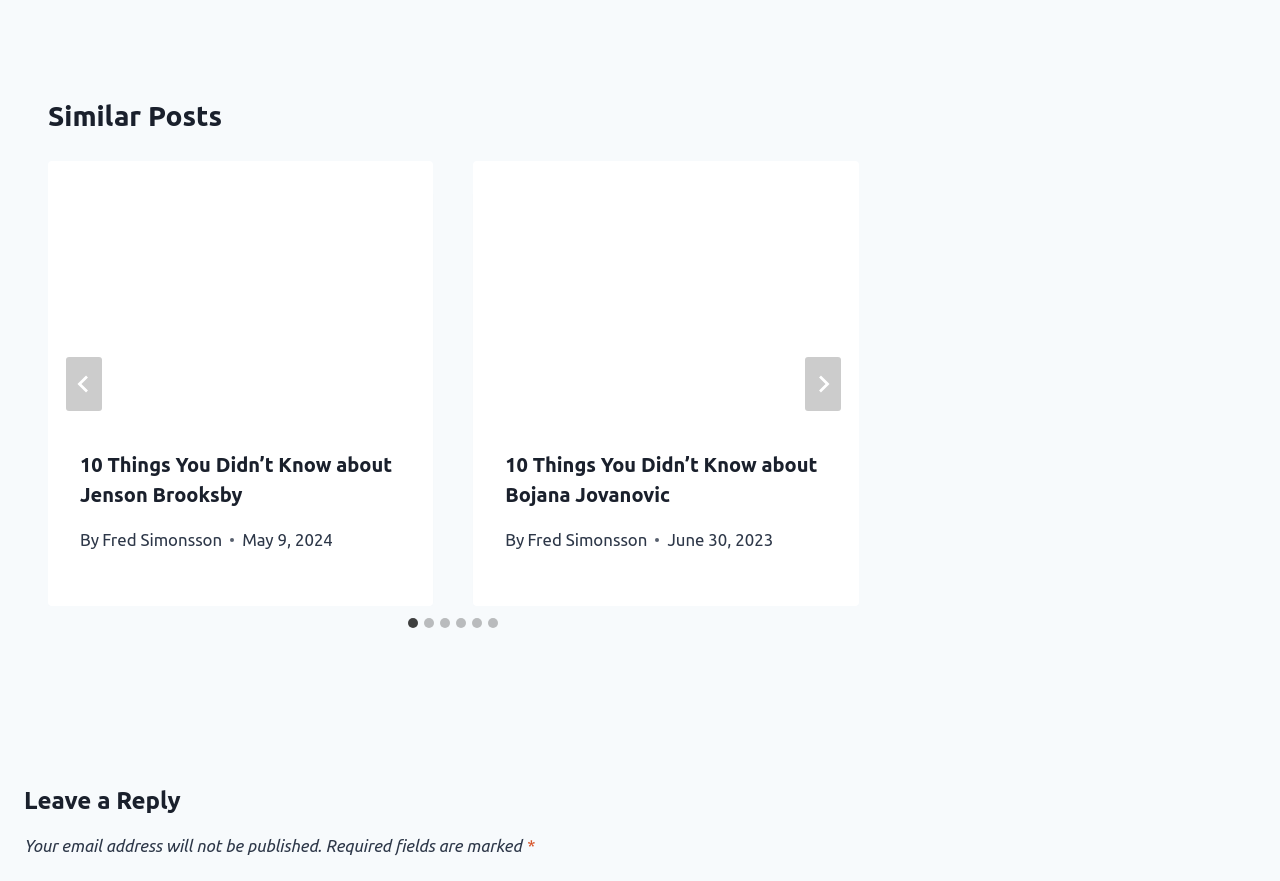What is the date of the first post?
Refer to the image and give a detailed response to the question.

I found the date of the first post by looking at the time element inside the first tabpanel, which is 'May 9, 2024'.